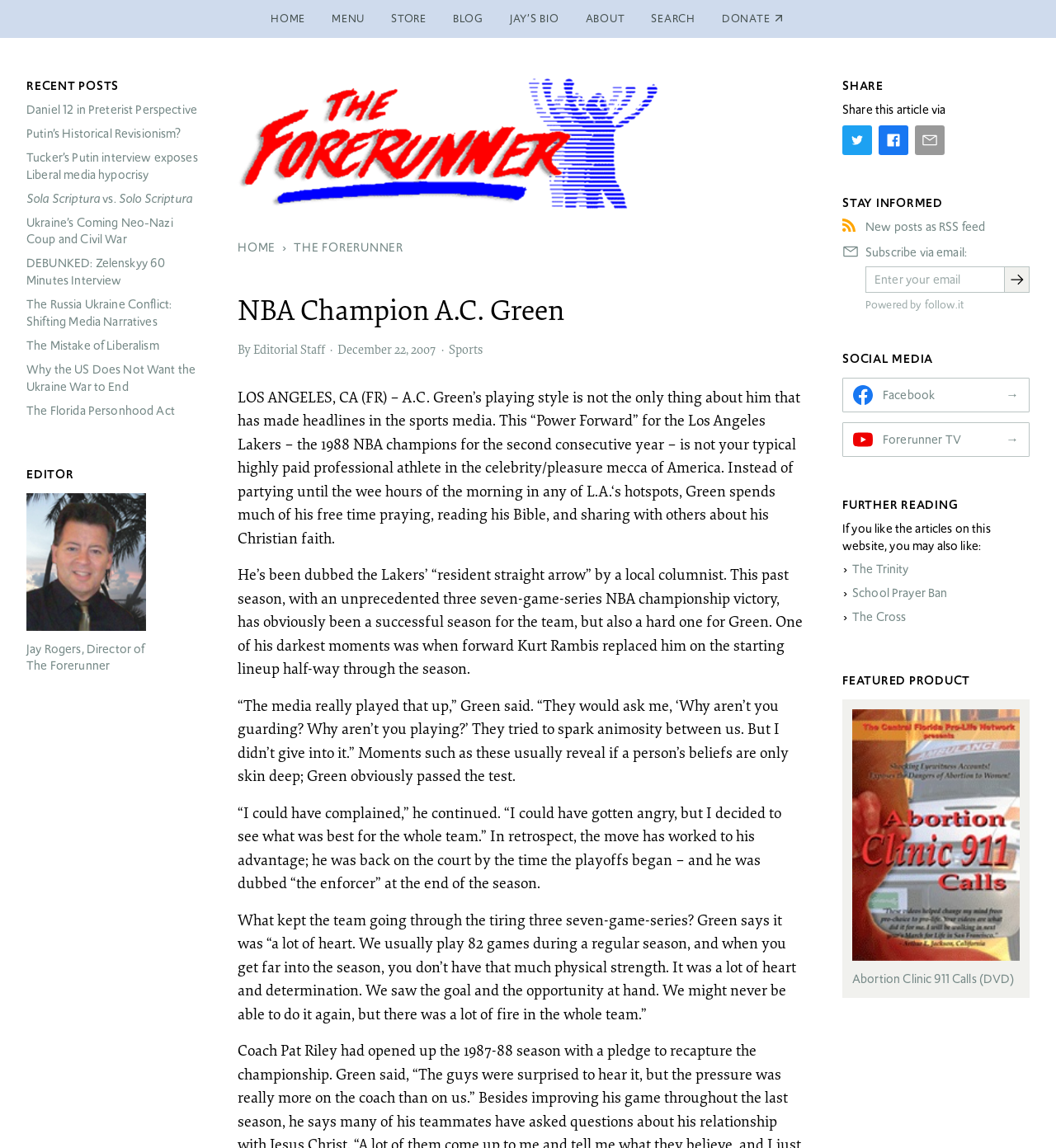Please provide a comprehensive answer to the question based on the screenshot: What is the topic of the recent posts section?

The recent posts section has links to various articles with different topics, such as Daniel 12 in Preterist Perspective, Putin’s Historical Revisionism?, Tucker’s Putin interview exposes Liberal media hypocrisy, and others, indicating that the topic of the recent posts section is varied.